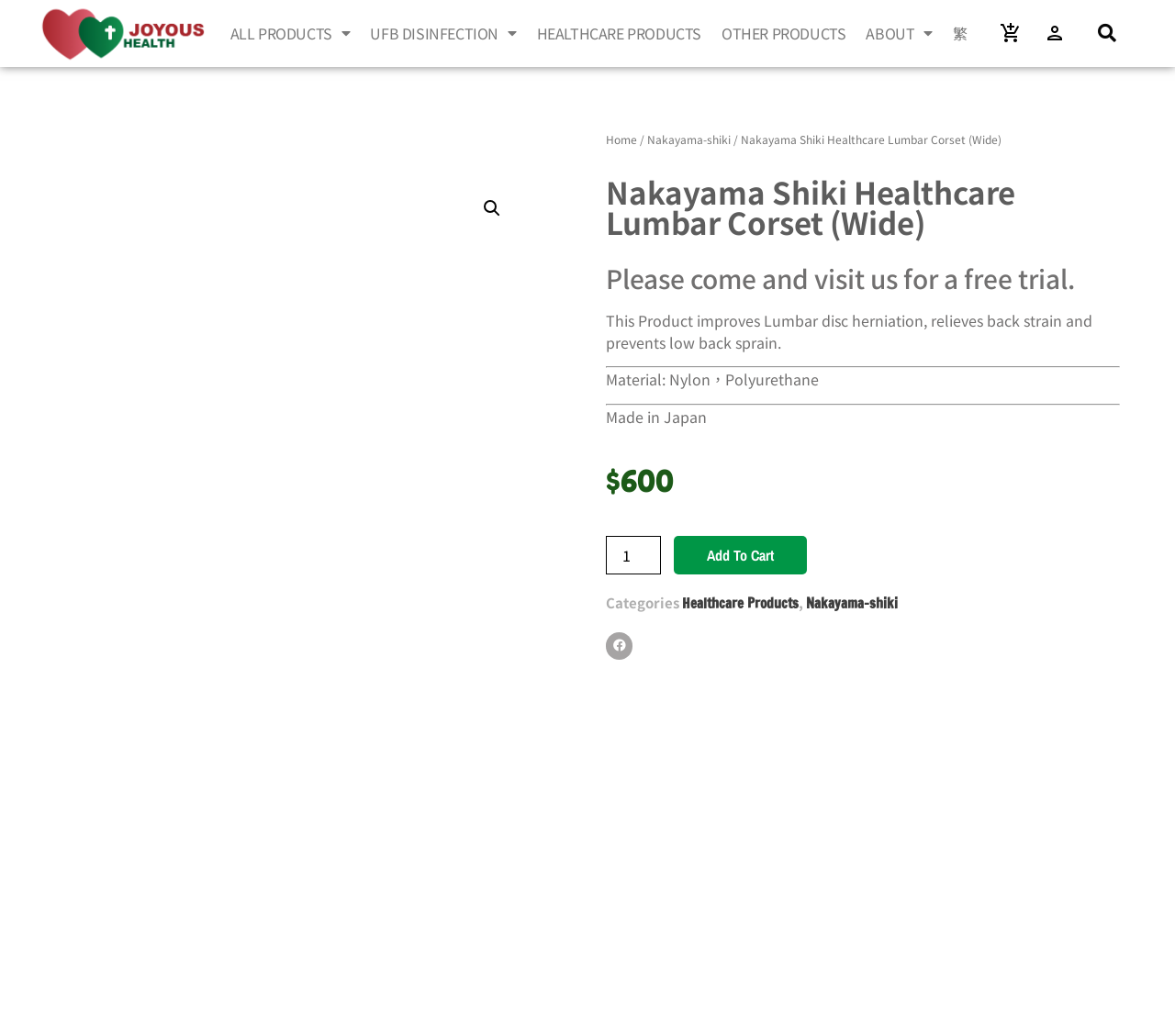Locate the bounding box coordinates of the clickable element to fulfill the following instruction: "Search for products". Provide the coordinates as four float numbers between 0 and 1 in the format [left, top, right, bottom].

[0.405, 0.185, 0.433, 0.217]